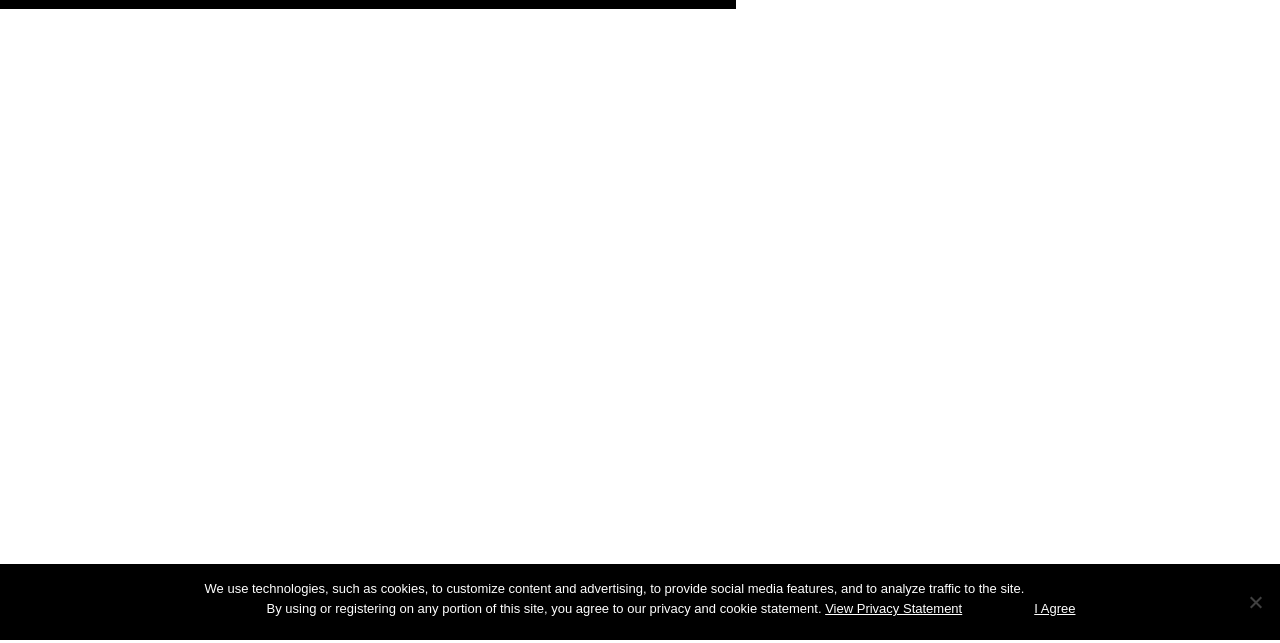Provide the bounding box coordinates for the UI element described in this sentence: "I Agree". The coordinates should be four float values between 0 and 1, i.e., [left, top, right, bottom].

[0.808, 0.932, 0.84, 0.963]